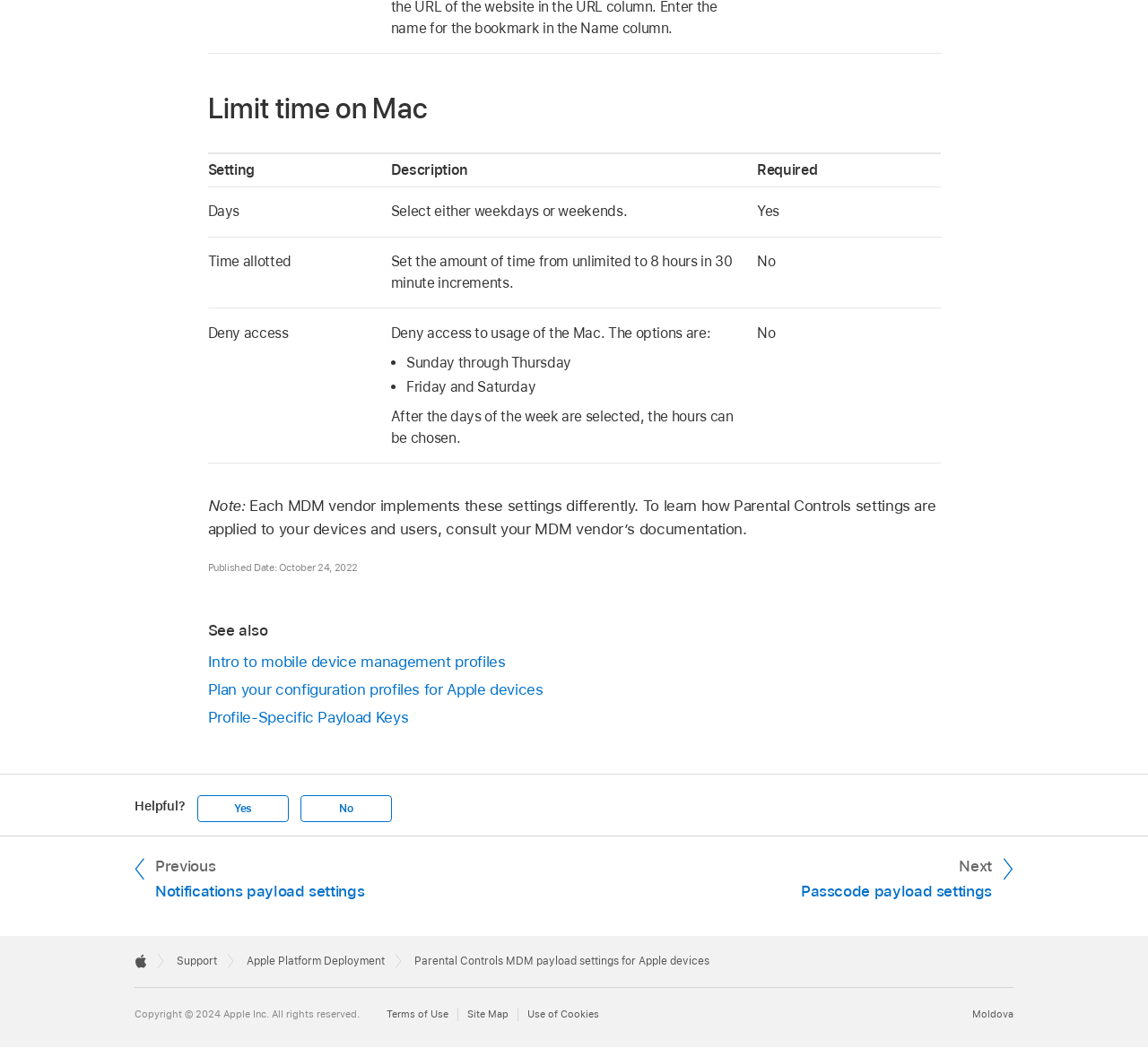Determine the bounding box coordinates of the target area to click to execute the following instruction: "Go to 'Passcode payload settings'."

[0.674, 0.815, 0.883, 0.861]